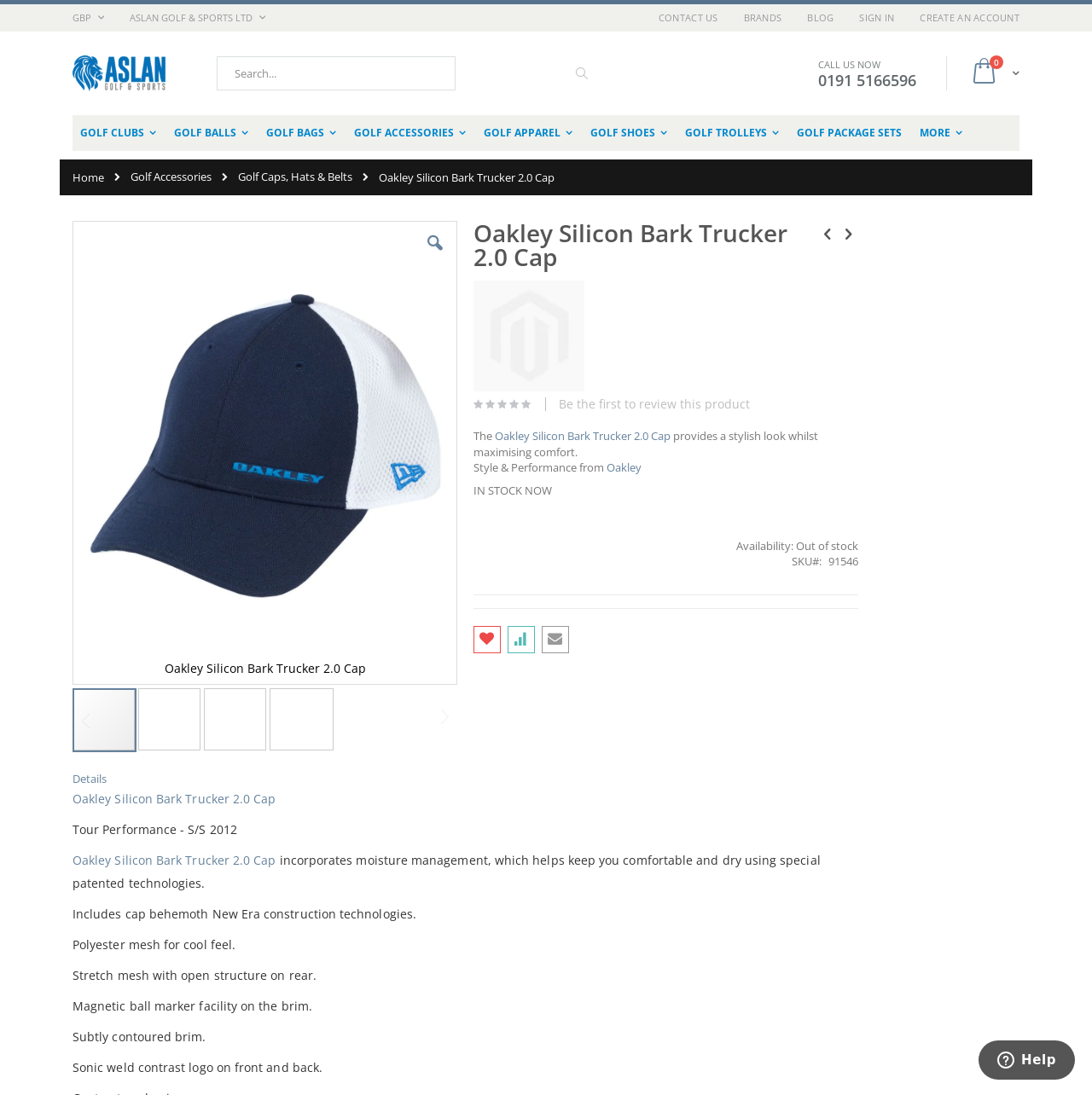Write an extensive caption that covers every aspect of the webpage.

This webpage is an online product page for the Oakley Silicon Bark Trucker 2.0 Cap, available at Aslan Golf UK online golf shop. At the top of the page, there is a navigation menu with links to "Skip to Content", "CONTACT US", "BRANDS", "BLOG", "SIGN IN", and "CREATE AN ACCOUNT". Below this, there is a search bar with a combobox and a search button.

On the left side of the page, there is a vertical menu with links to different golf-related categories, such as "GOLF CLUBS", "GOLF BALLS", "GOLF BAGS", and more. Below this, there is a link to "Home" and a few other golf-related links.

The main content of the page is dedicated to the product, with a large image of the Oakley Silicon Bark Trucker 2.0 Cap at the center. Above the image, there is a heading with the product name and a link to "Skip to the end of the images gallery". Below the image, there are buttons to navigate through the product images.

To the right of the image, there is a product description section, which includes a heading with the product name, a brief summary of the product, and a few links to review the product. Below this, there is a table with product details, including availability, SKU, and other information.

Further down the page, there are tabs for "Details" and possibly other product information. The "Details" tab is expanded and includes a detailed product description, with features and specifications of the Oakley Silicon Bark Trucker 2.0 Cap.

At the bottom of the page, there is a section for "Related Products", which includes a few product links and a brief description.